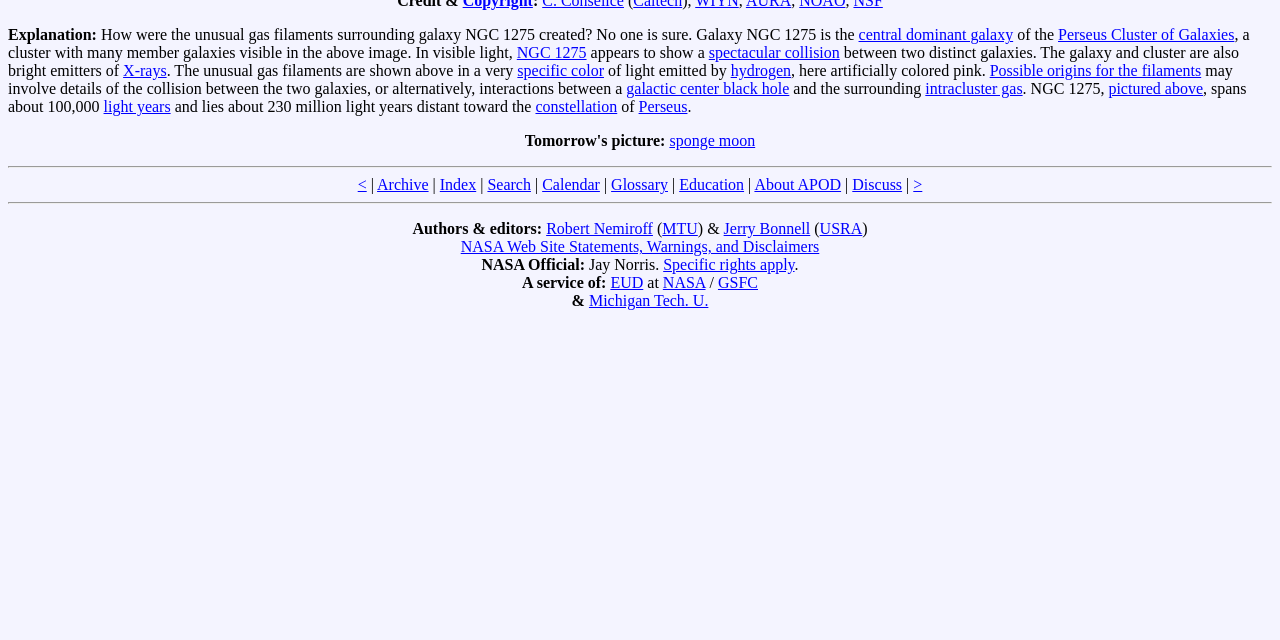Extract the bounding box coordinates for the described element: "Perseus Cluster of Galaxies". The coordinates should be represented as four float numbers between 0 and 1: [left, top, right, bottom].

[0.827, 0.041, 0.964, 0.068]